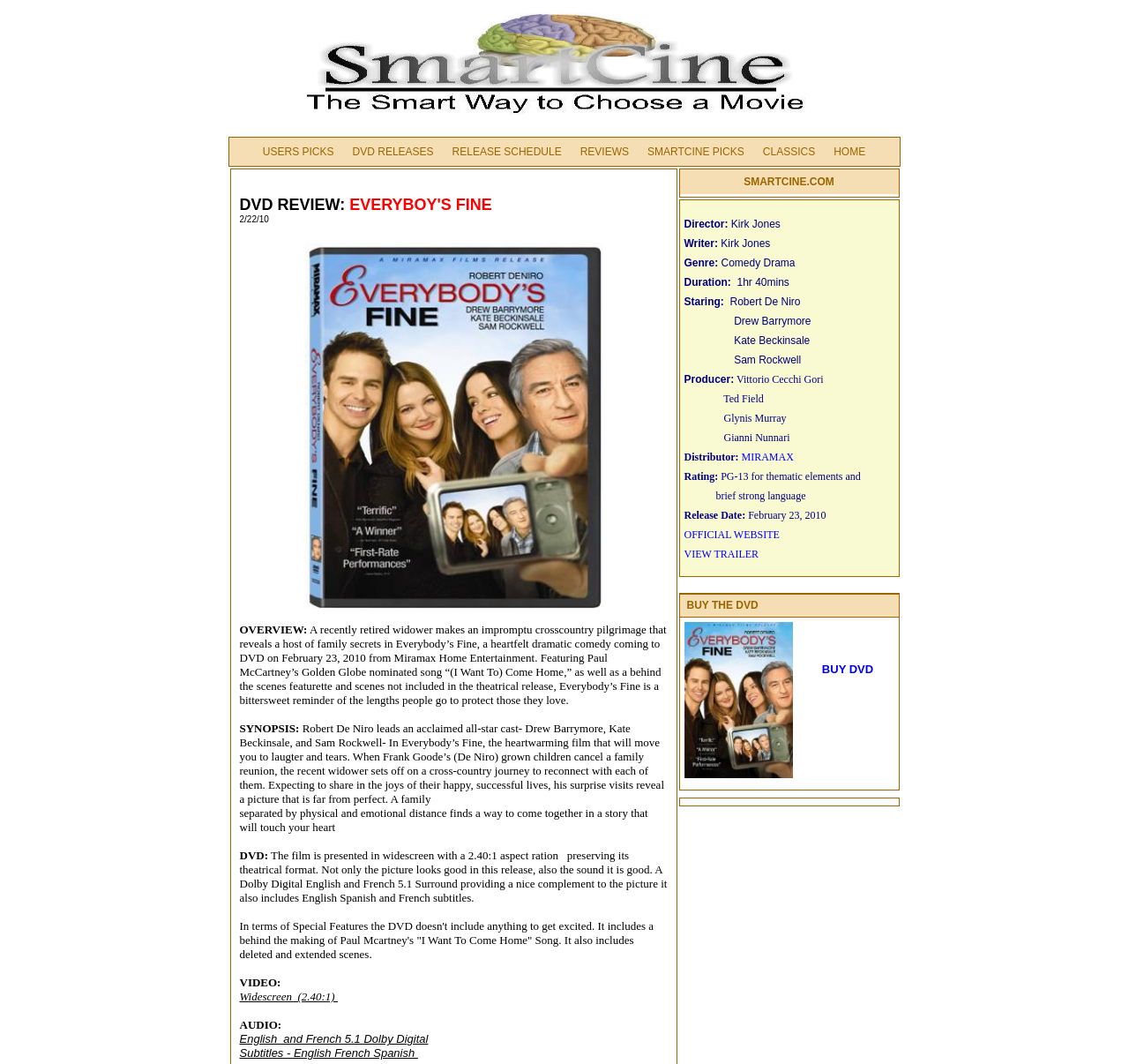Please look at the image and answer the question with a detailed explanation: What is the title of the DVD review?

The title of the DVD review can be found in the heading element with the text 'DVD REVIEW: EVERYBOY'S FINE 2/22/10'.